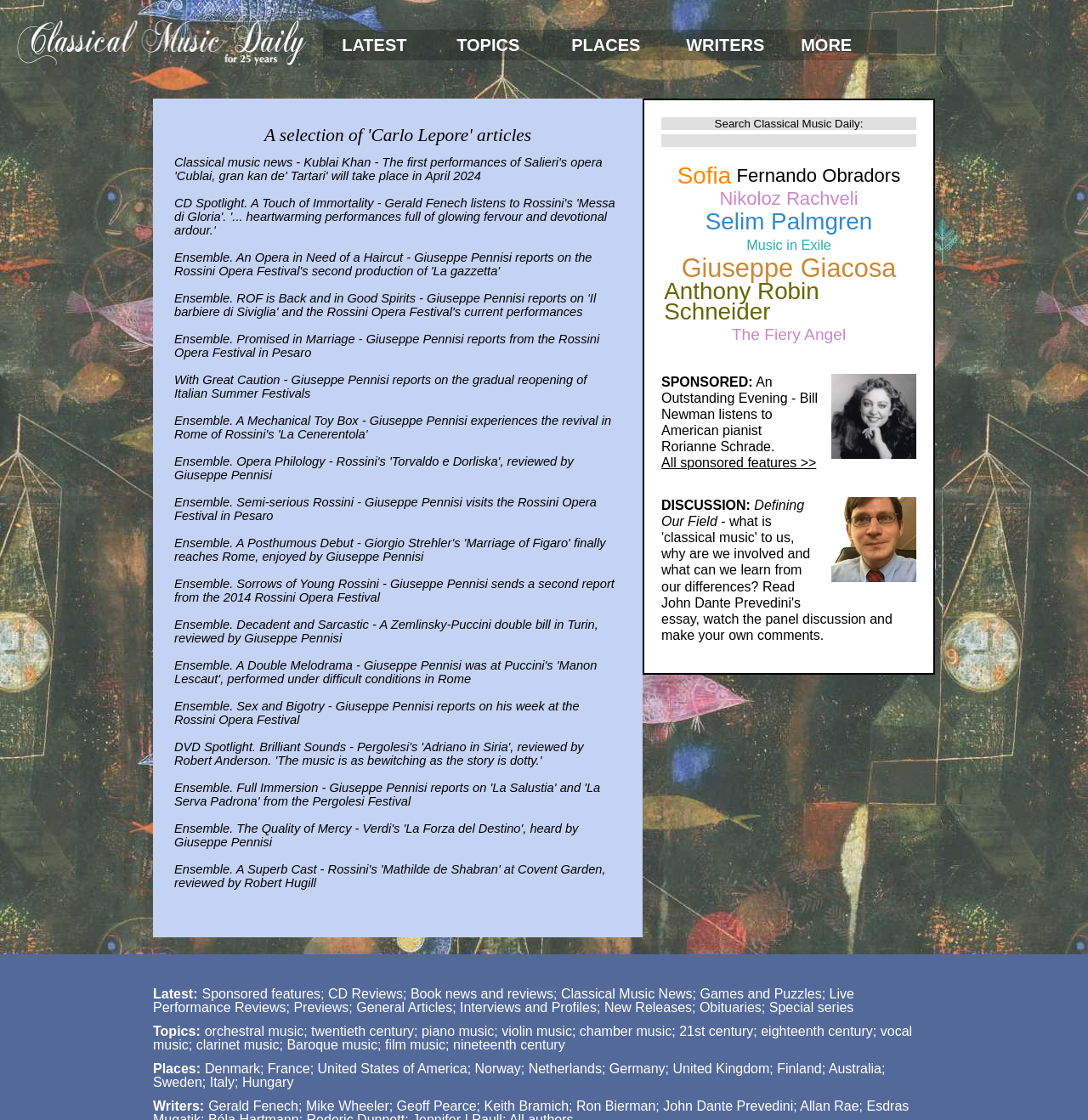Locate the bounding box coordinates of the clickable region necessary to complete the following instruction: "Read the article about Kublai Khan". Provide the coordinates in the format of four float numbers between 0 and 1, i.e., [left, top, right, bottom].

[0.16, 0.139, 0.554, 0.163]